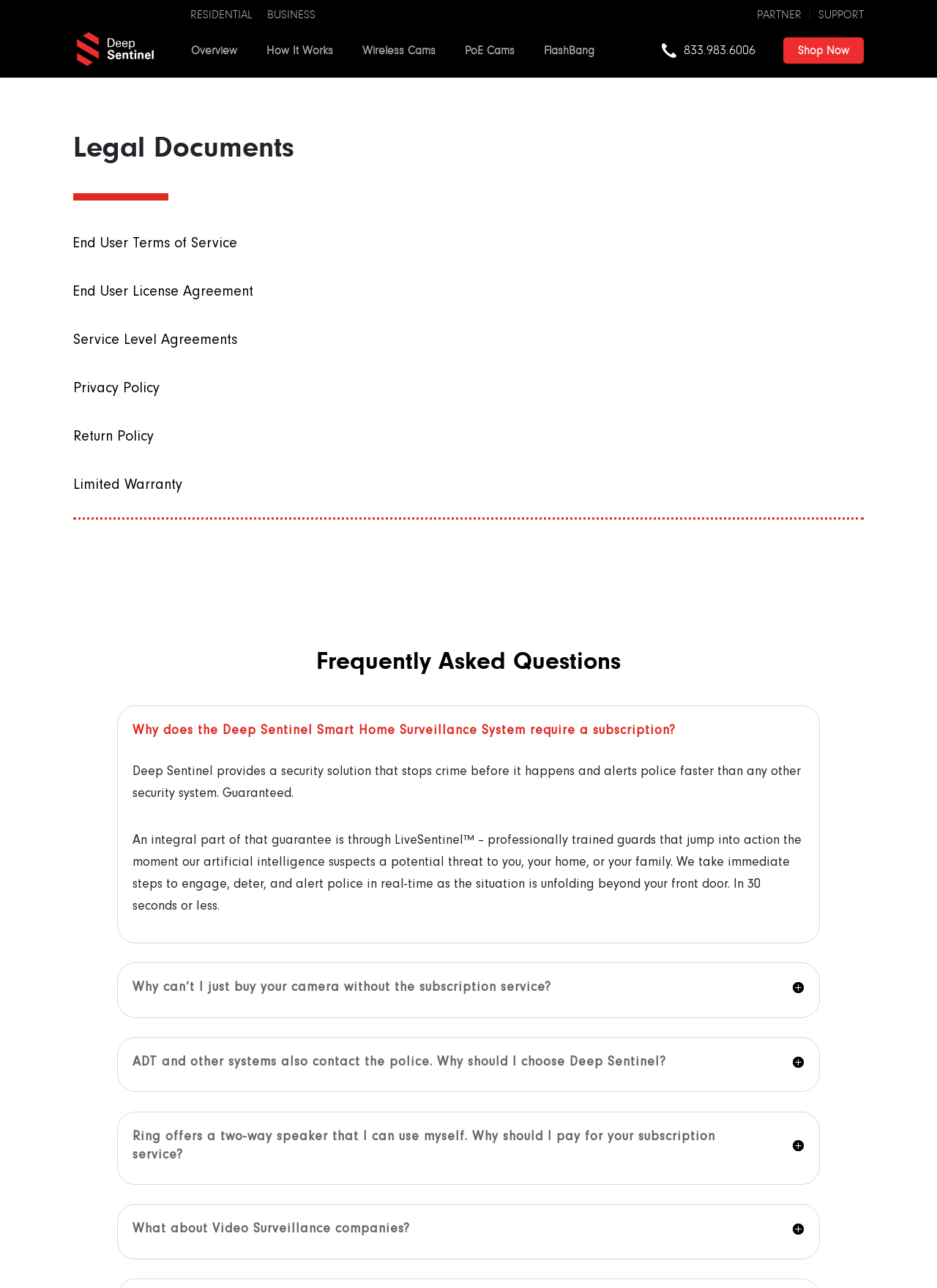Please locate the bounding box coordinates of the region I need to click to follow this instruction: "Click on the 'End User Terms of Service' link".

[0.078, 0.182, 0.253, 0.195]